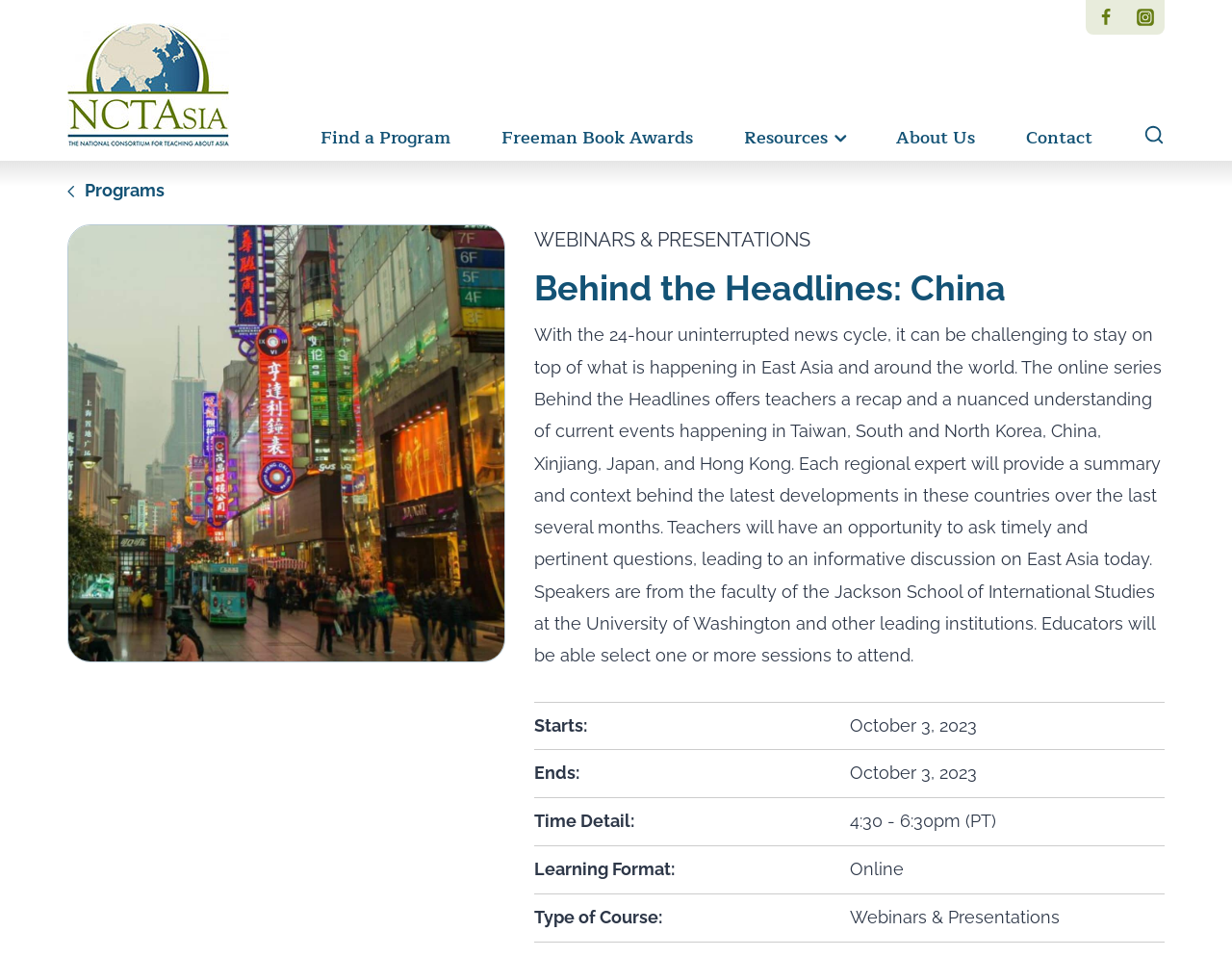Using the provided description About Us, find the bounding box coordinates for the UI element. Provide the coordinates in (top-left x, top-left y, bottom-right x, bottom-right y) format, ensuring all values are between 0 and 1.

[0.705, 0.135, 0.81, 0.153]